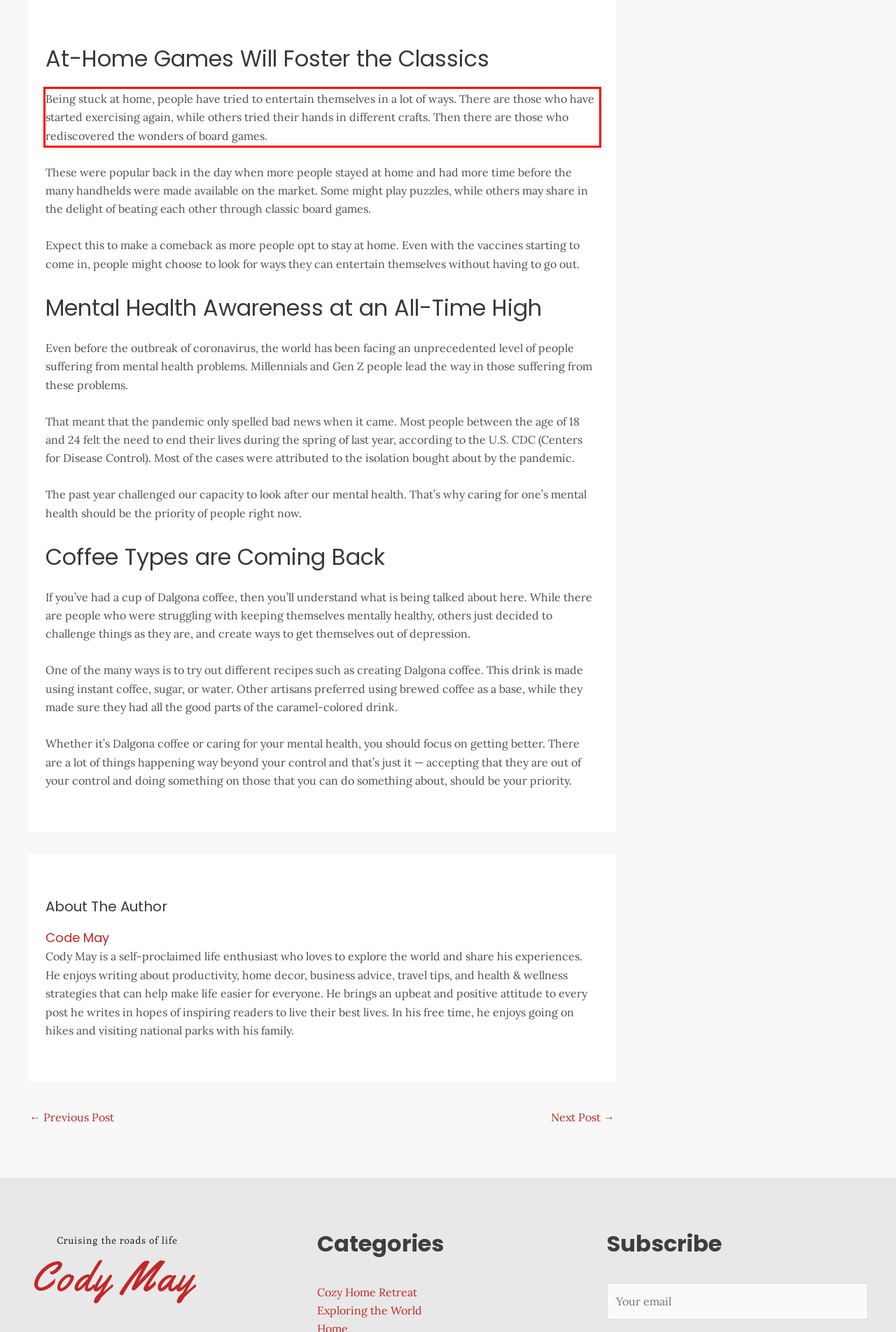Given a webpage screenshot, identify the text inside the red bounding box using OCR and extract it.

Being stuck at home, people have tried to entertain themselves in a lot of ways. There are those who have started exercising again, while others tried their hands in different crafts. Then there are those who rediscovered the wonders of board games.